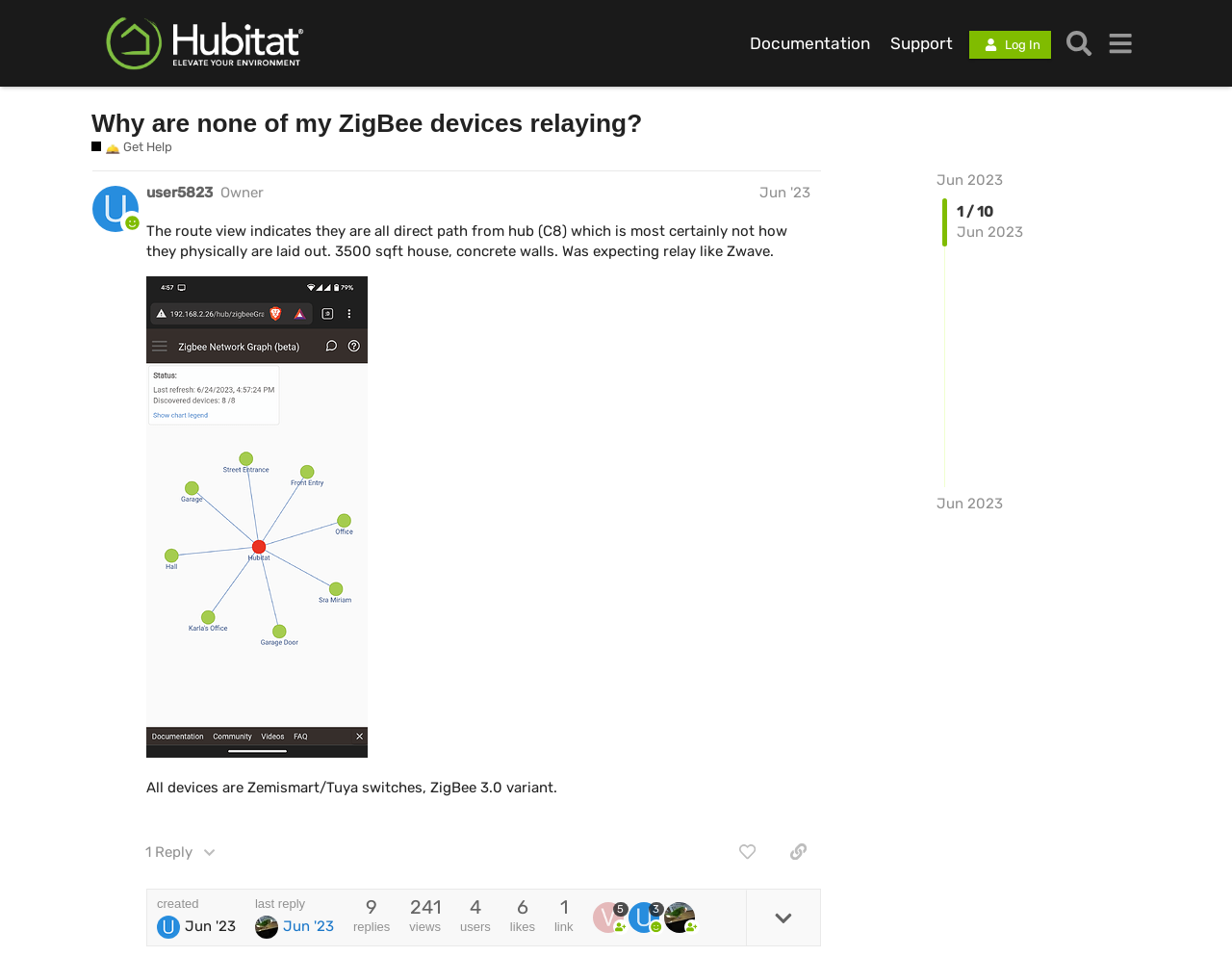Locate the bounding box coordinates of the element to click to perform the following action: 'Expand topic details'. The coordinates should be given as four float values between 0 and 1, in the form of [left, top, right, bottom].

[0.606, 0.93, 0.666, 0.988]